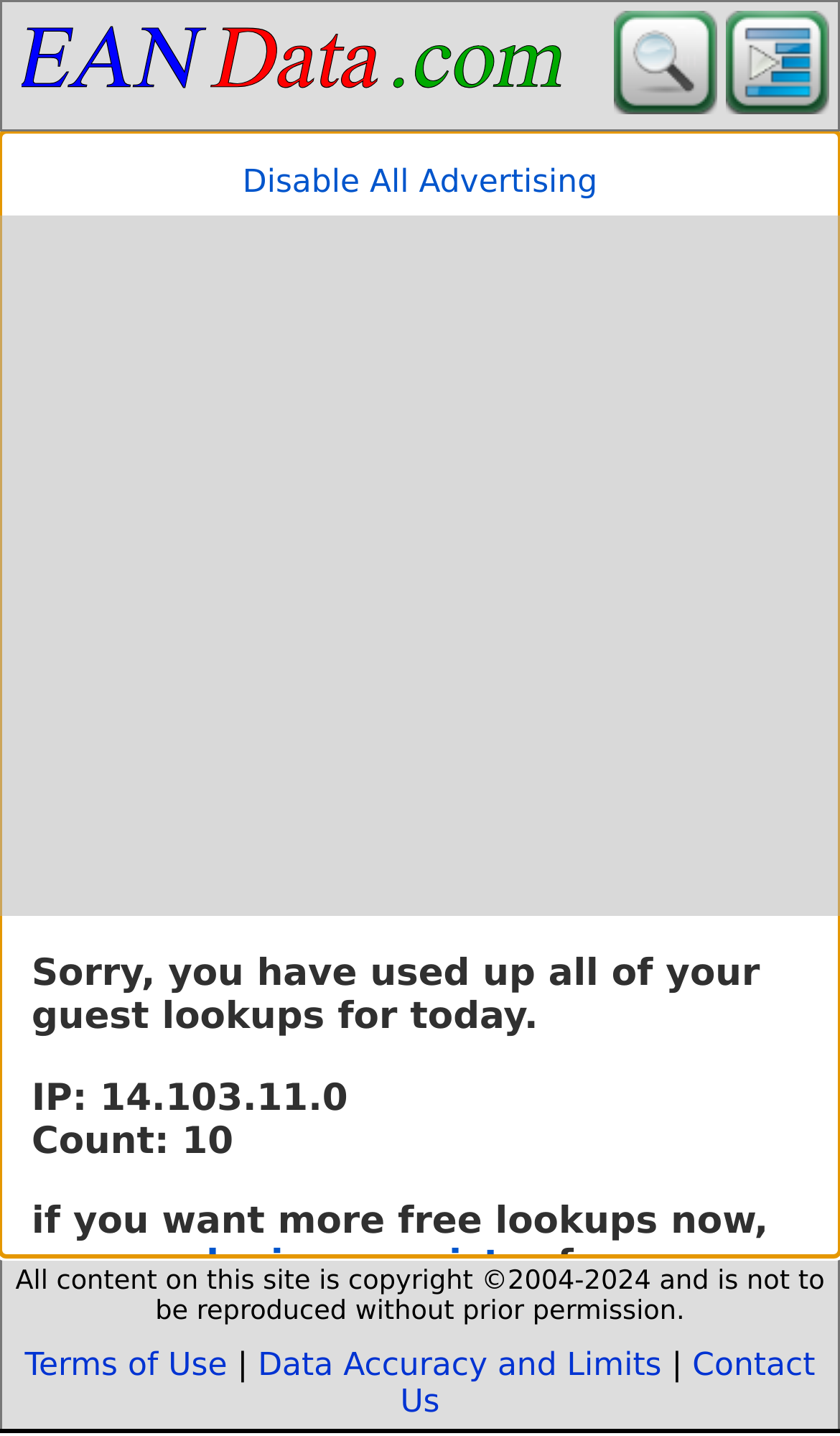Please specify the bounding box coordinates in the format (top-left x, top-left y, bottom-right x, bottom-right y), with values ranging from 0 to 1. Identify the bounding box for the UI component described as follows: Data Accuracy and Limits

[0.307, 0.938, 0.788, 0.964]